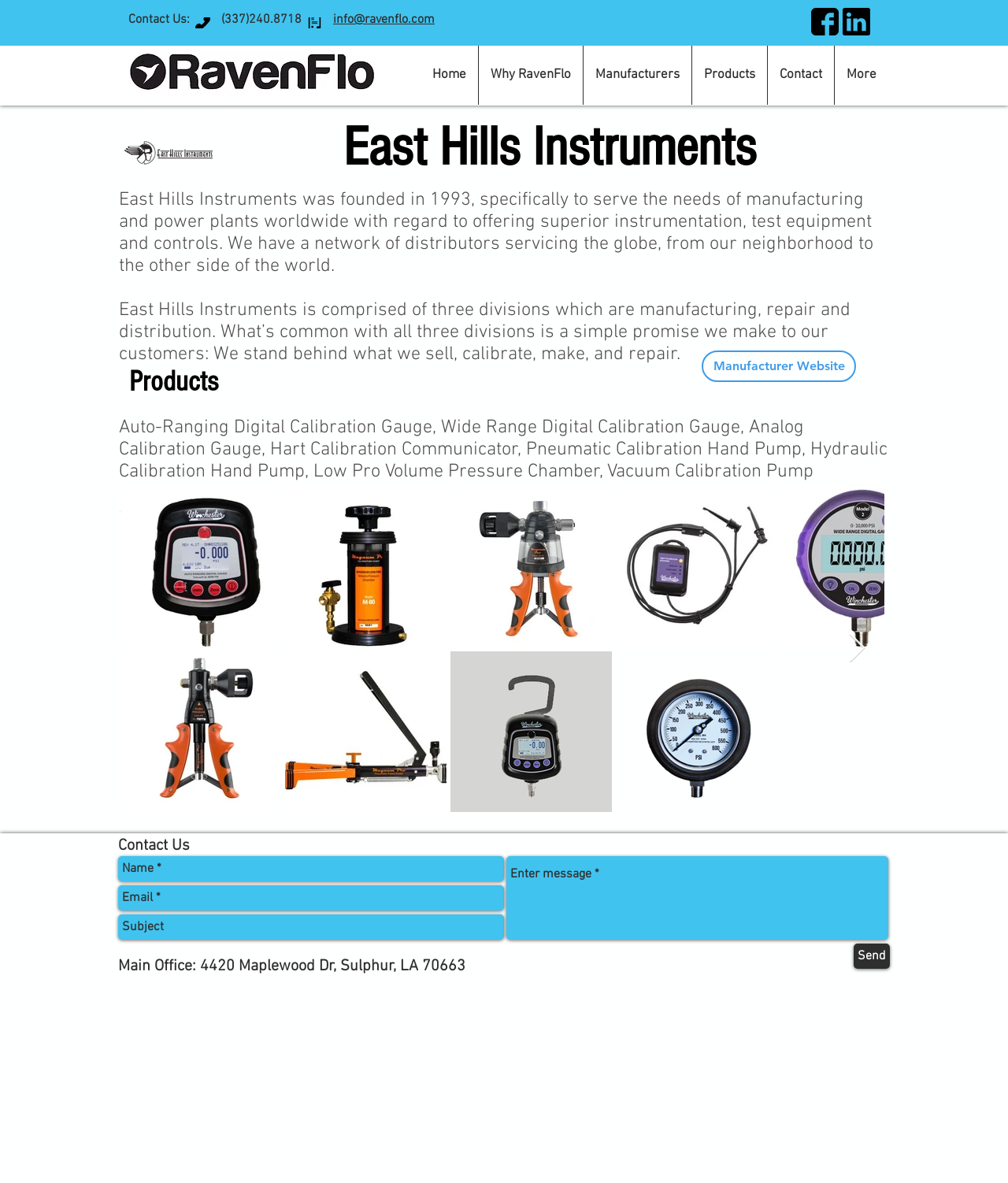Your task is to extract the text of the main heading from the webpage.

East Hills Instruments